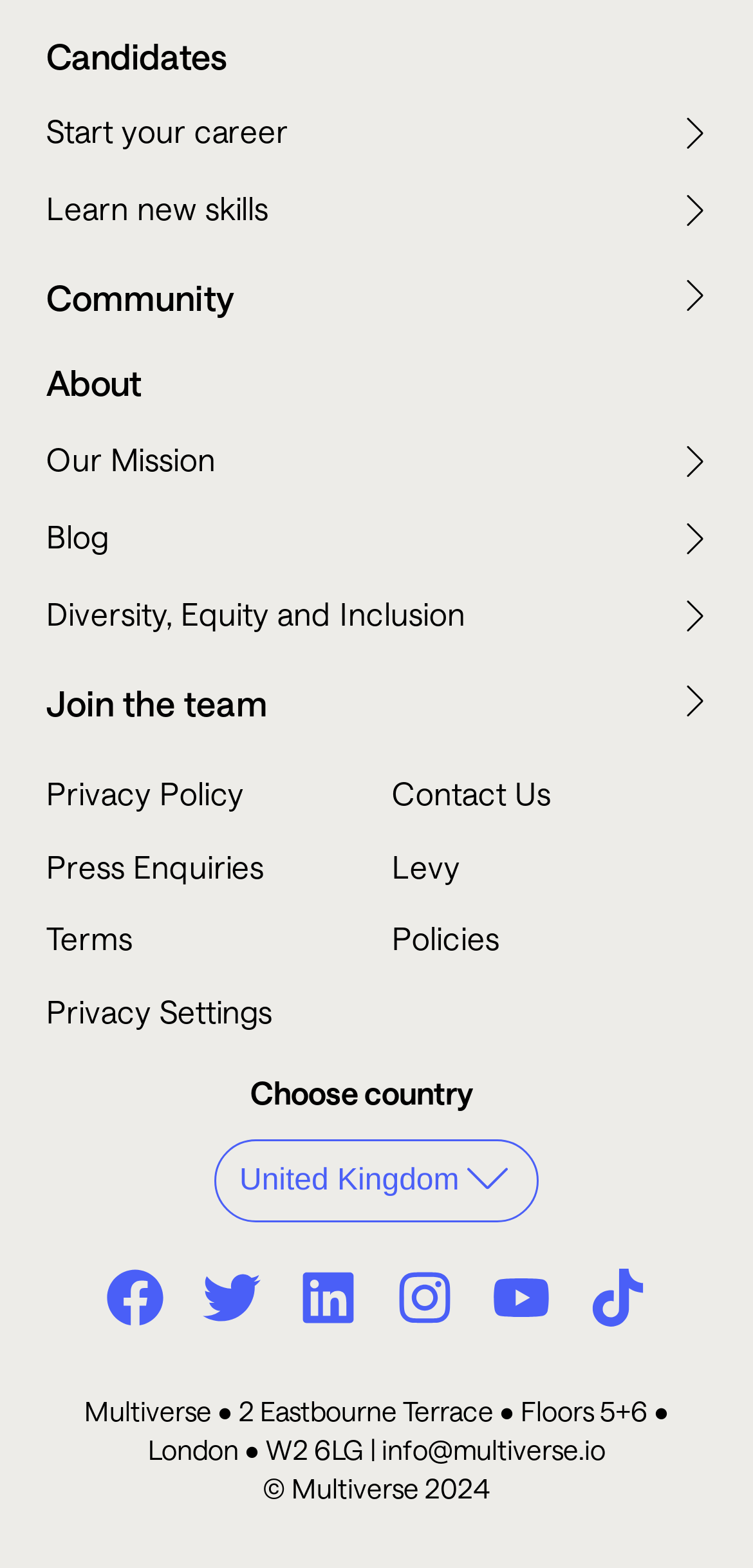How many links are there under 'About'? Observe the screenshot and provide a one-word or short phrase answer.

3